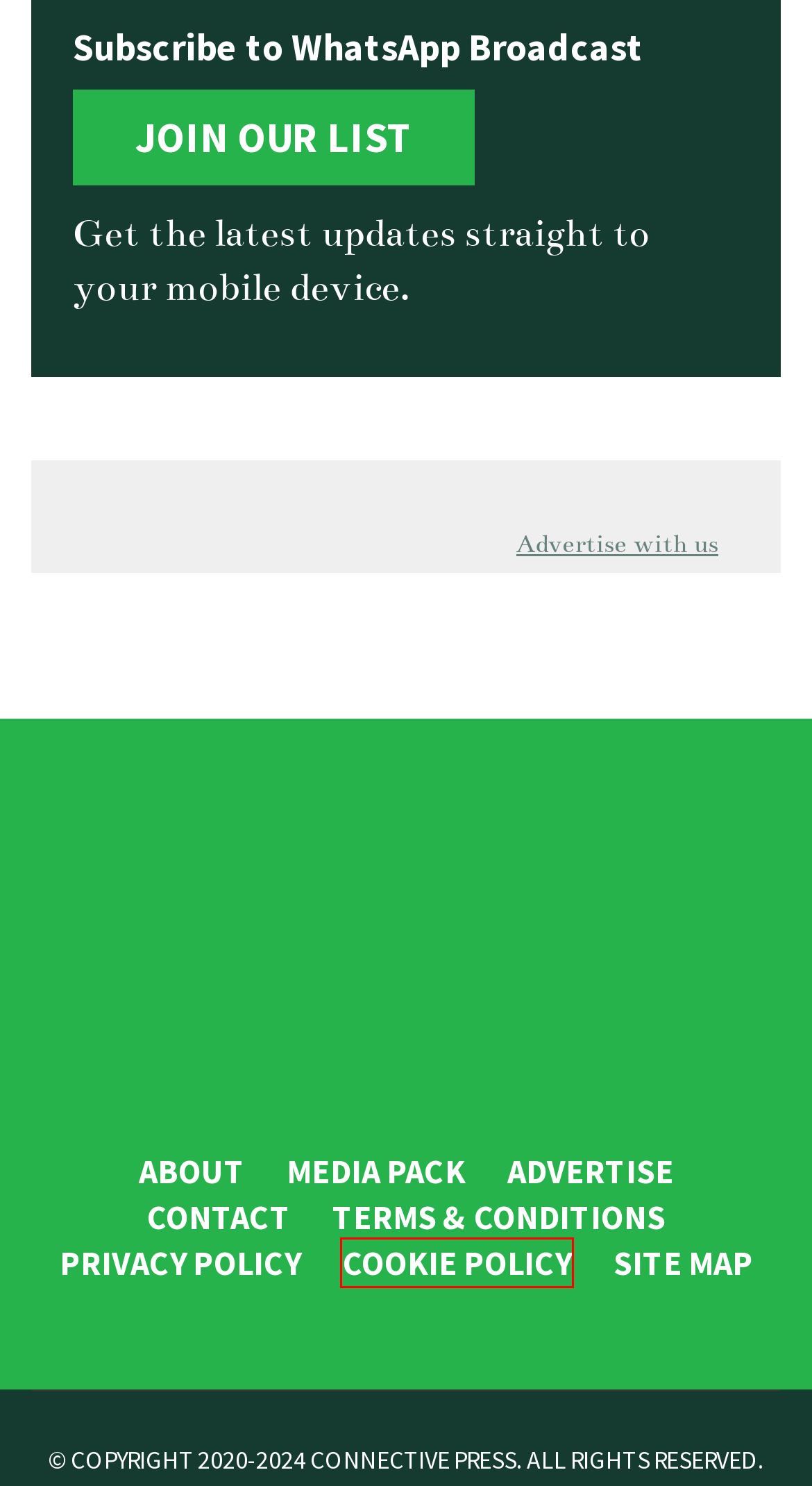Review the webpage screenshot provided, noting the red bounding box around a UI element. Choose the description that best matches the new webpage after clicking the element within the bounding box. The following are the options:
A. Media Pack - The Metal Packager
B. aluminium Archives - The Metal Packager
C. Join The Metal Packager’s WhatsApp Broadcast list - The Metal Packager
D. Cookie Policy - The Metal Packager
E. Soka Studio | Website Designer, Graphic Designer Liverpool
F. Privacy Policy - The Metal Packager
G. metal packaging Archives - The Metal Packager
H. Advertise with Us - The Metal Packager

D